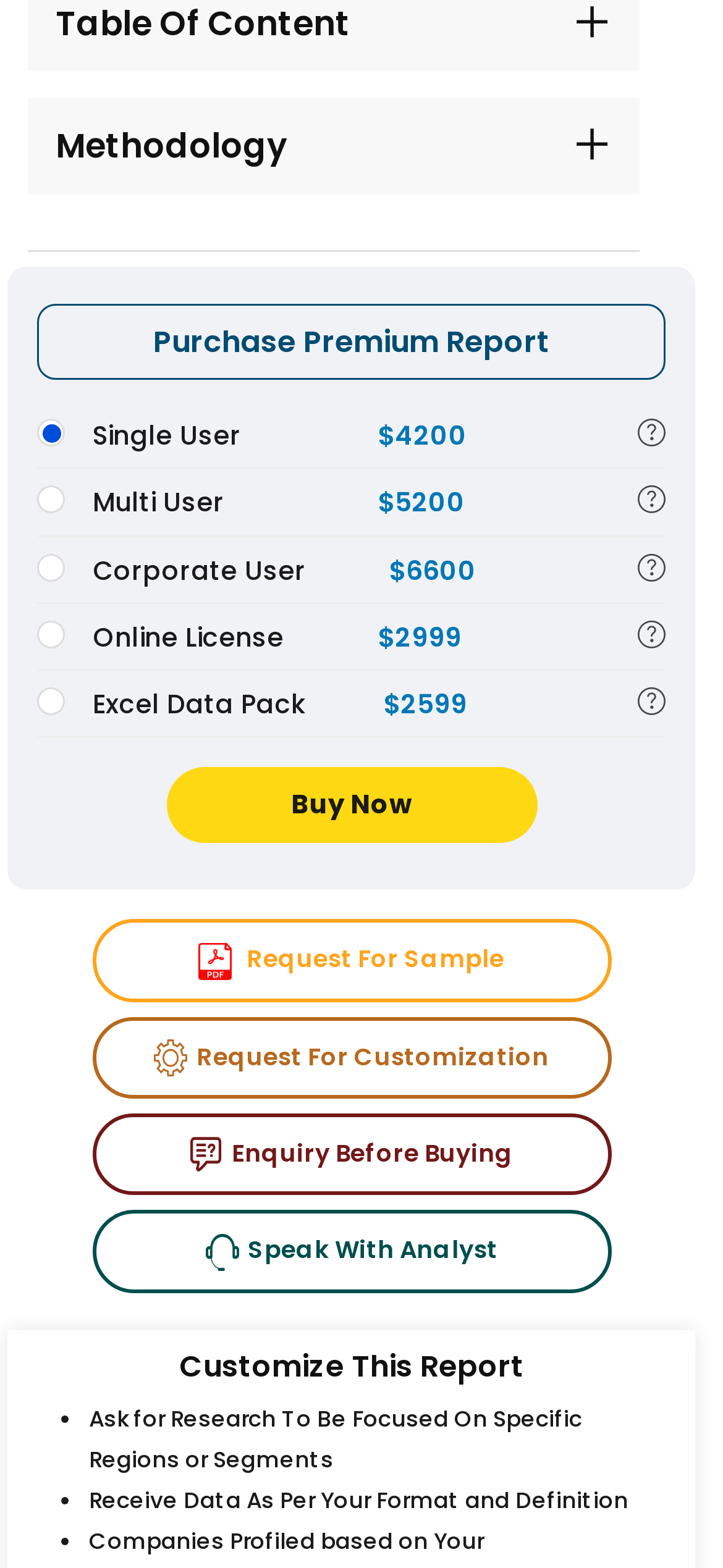What is the function of the 'Buy Now' button?
From the details in the image, answer the question comprehensively.

I inferred the function of the button by its label 'Buy Now' and its placement below the pricing options, suggesting that it allows the user to complete the purchase.